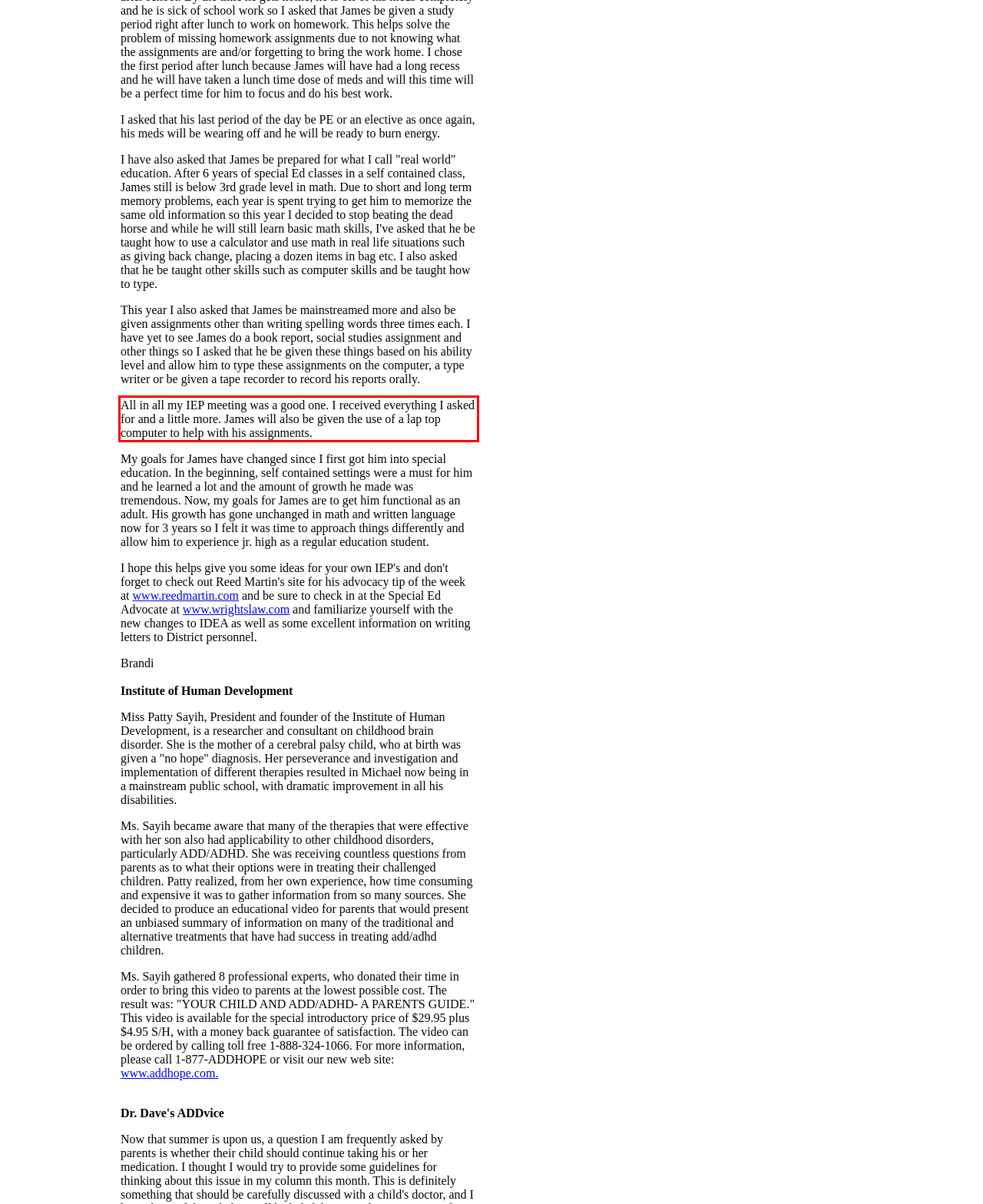Look at the provided screenshot of the webpage and perform OCR on the text within the red bounding box.

All in all my IEP meeting was a good one. I received everything I asked for and a little more. James will also be given the use of a lap top computer to help with his assignments.